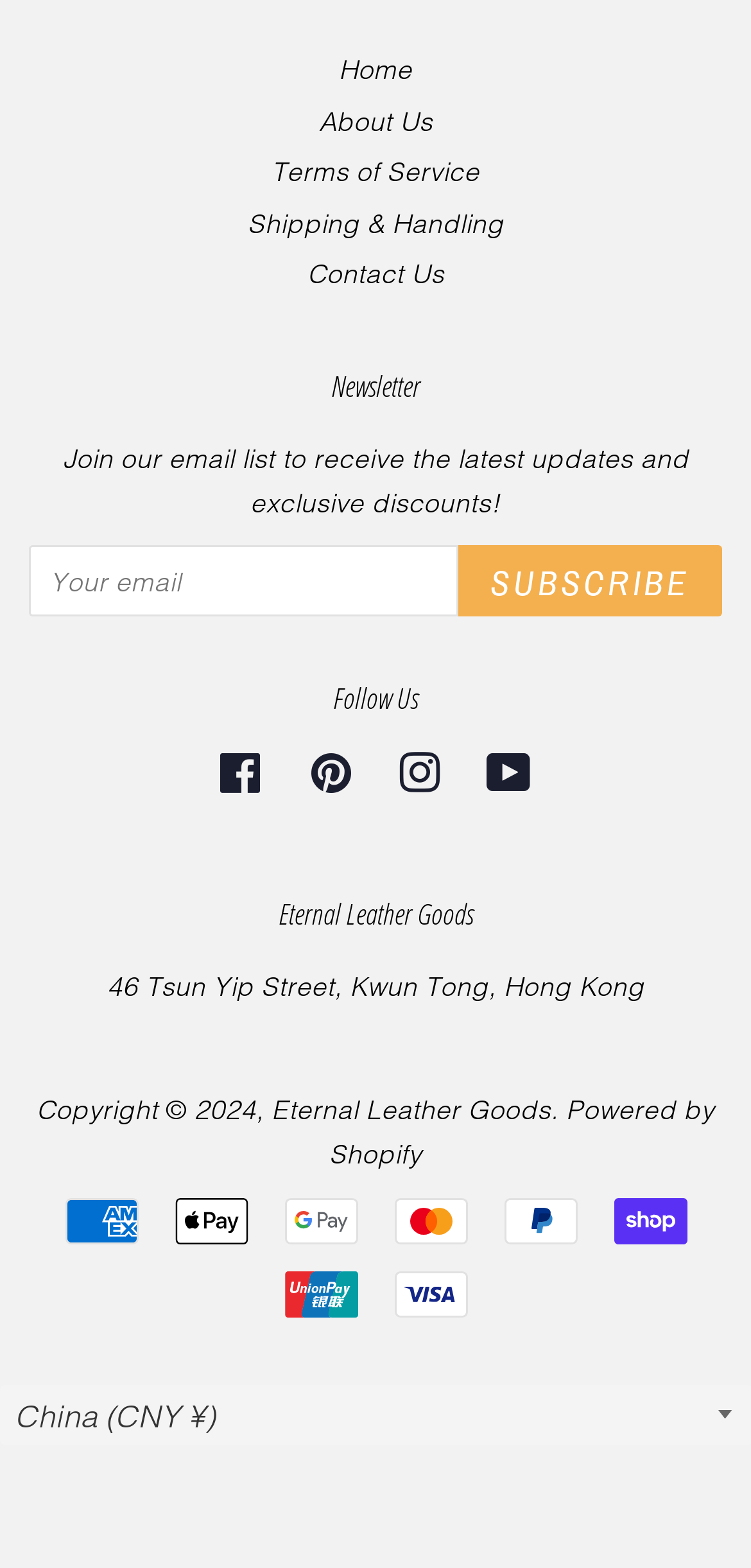Identify the bounding box coordinates for the region of the element that should be clicked to carry out the instruction: "Follow on Facebook". The bounding box coordinates should be four float numbers between 0 and 1, i.e., [left, top, right, bottom].

[0.292, 0.487, 0.351, 0.509]